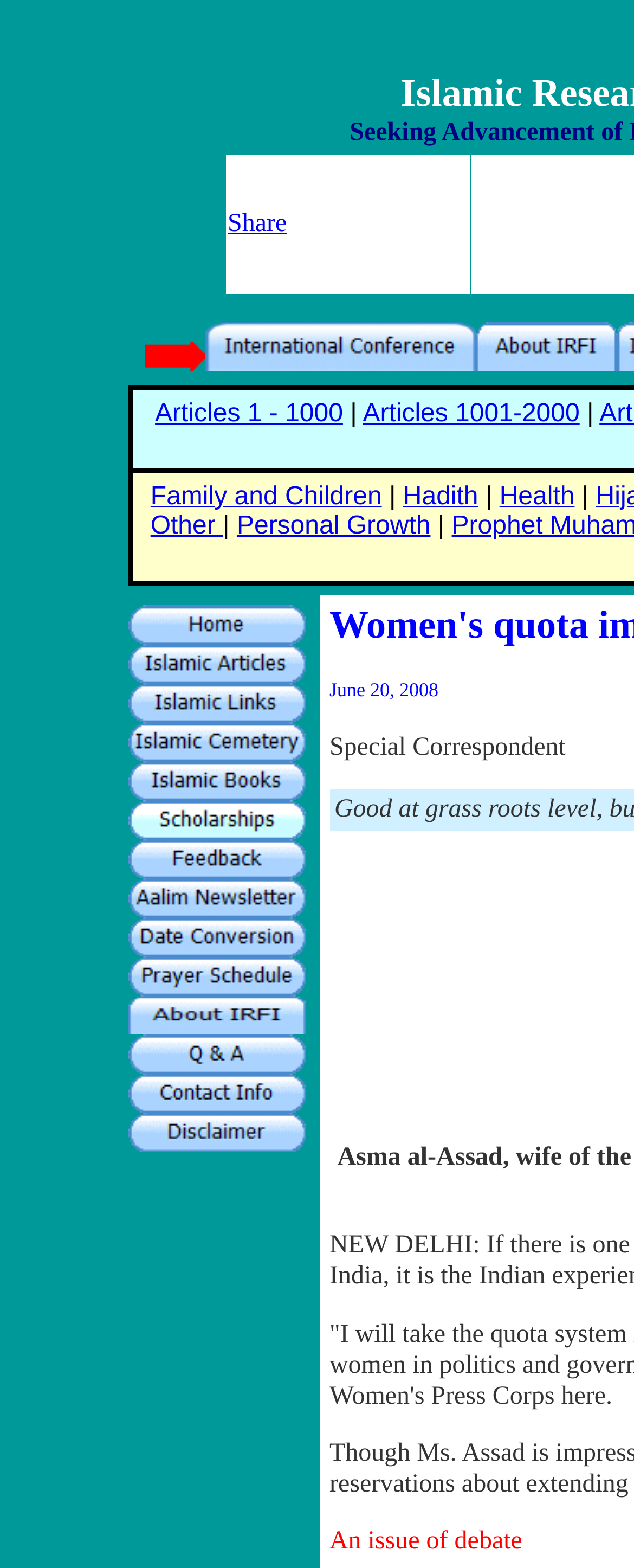Kindly determine the bounding box coordinates for the clickable area to achieve the given instruction: "Read articles about Family and Children".

[0.237, 0.308, 0.602, 0.326]